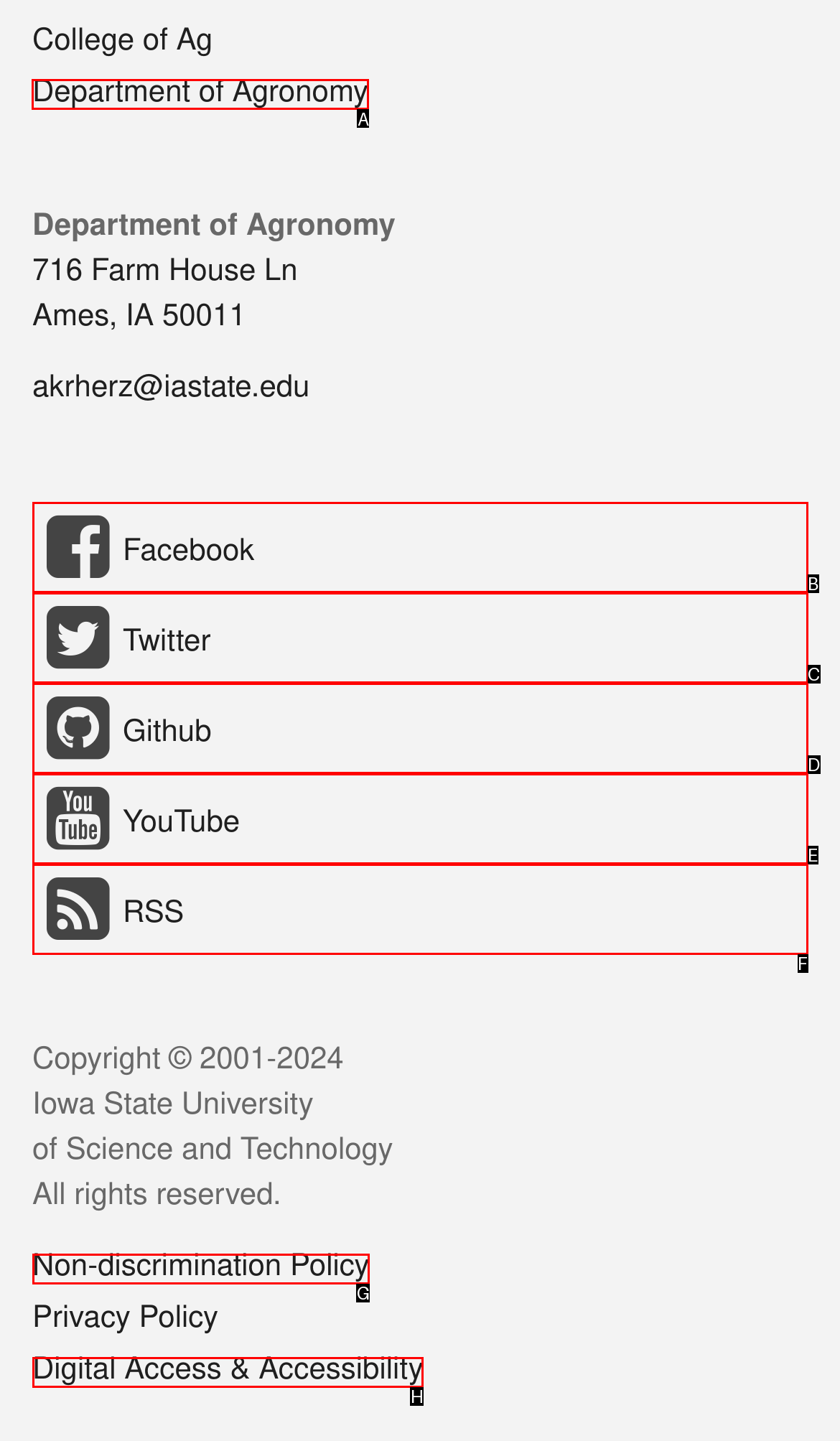Choose the HTML element that needs to be clicked for the given task: go to the Department of Agronomy Respond by giving the letter of the chosen option.

A